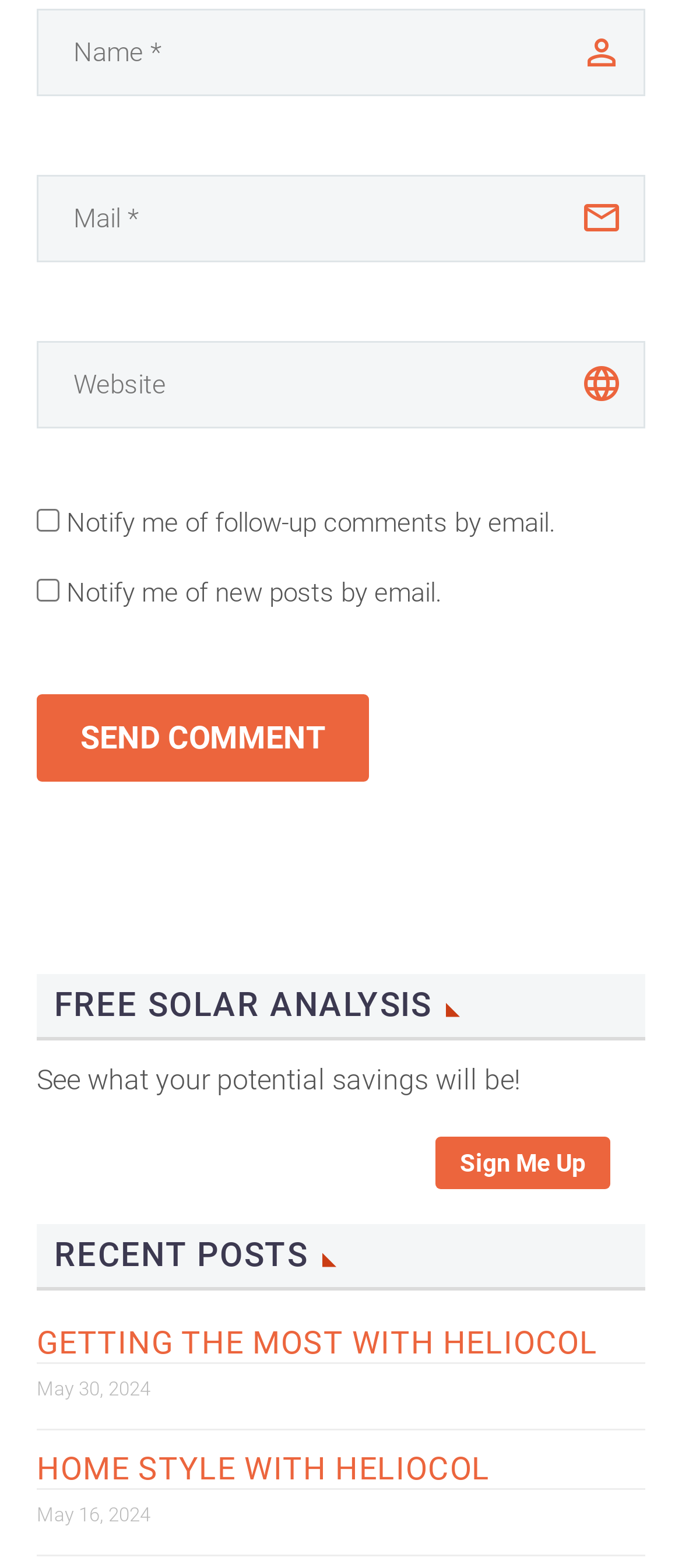Predict the bounding box of the UI element that fits this description: "Sign Me Up".

[0.638, 0.535, 0.895, 0.568]